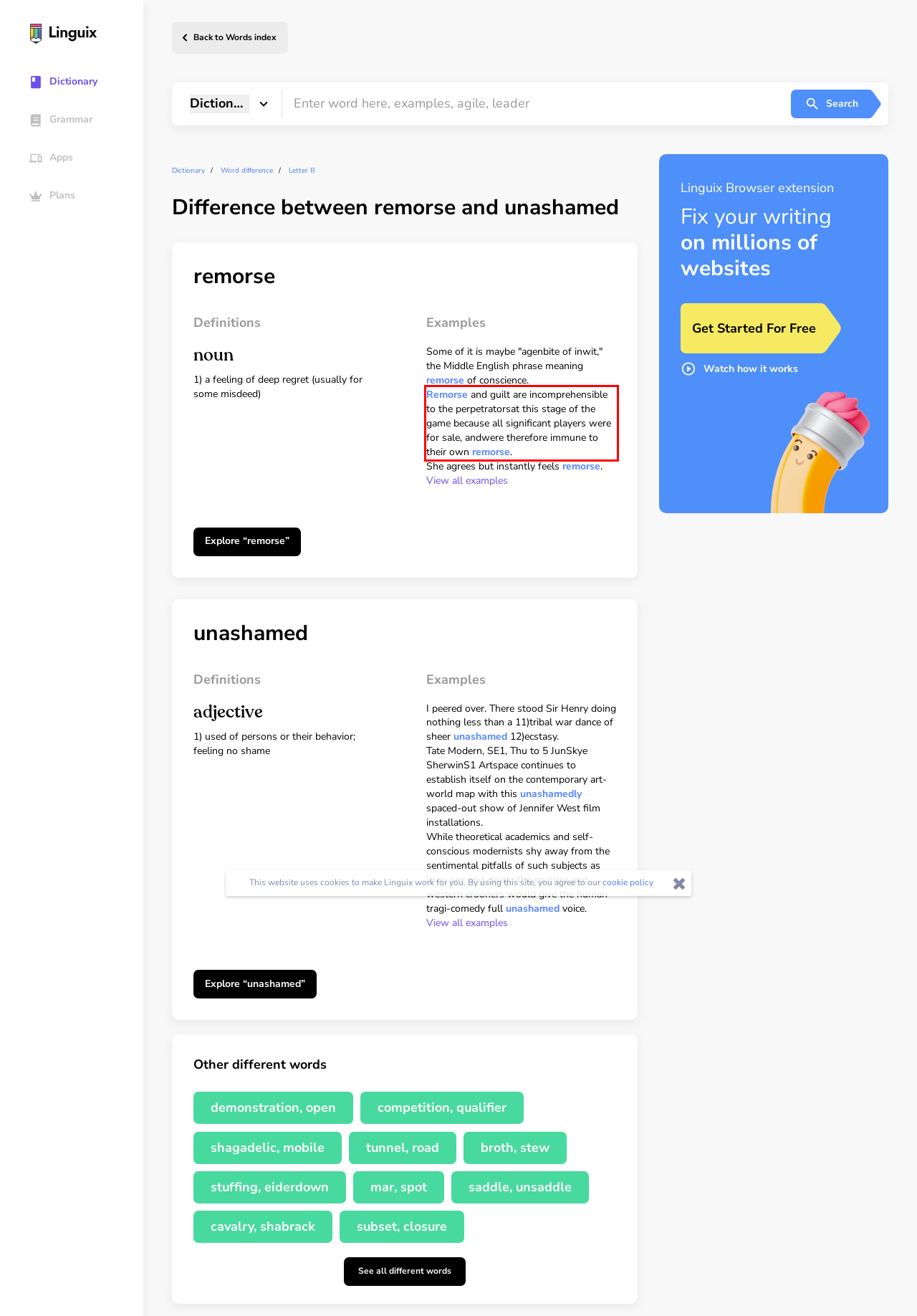Please extract the text content within the red bounding box on the webpage screenshot using OCR.

Remorse and guilt are incomprehensible to the perpetratorsat this stage of the game because all significant players were for sale, andwere therefore immune to their own remorse.